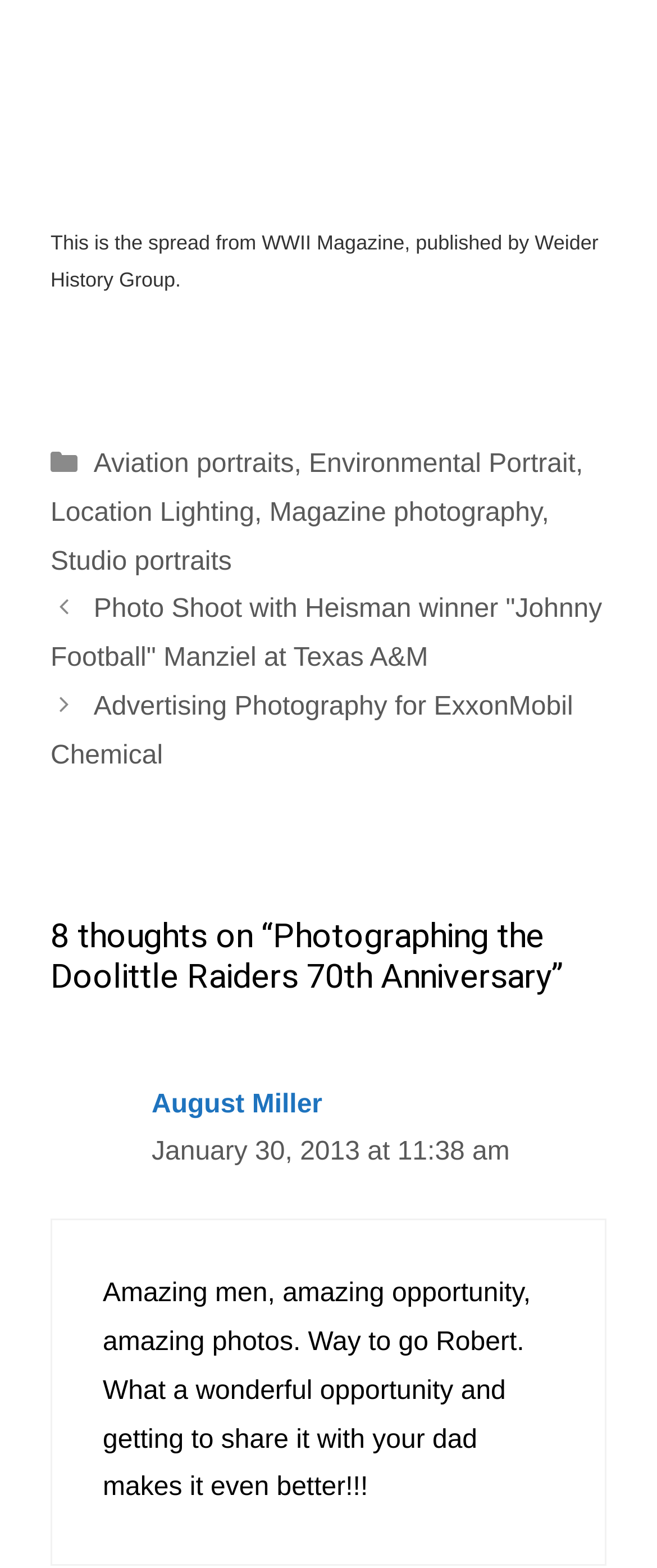Please find the bounding box coordinates of the section that needs to be clicked to achieve this instruction: "View post about photographing the Doolittle Raiders 70th Anniversary".

[0.077, 0.584, 0.923, 0.636]